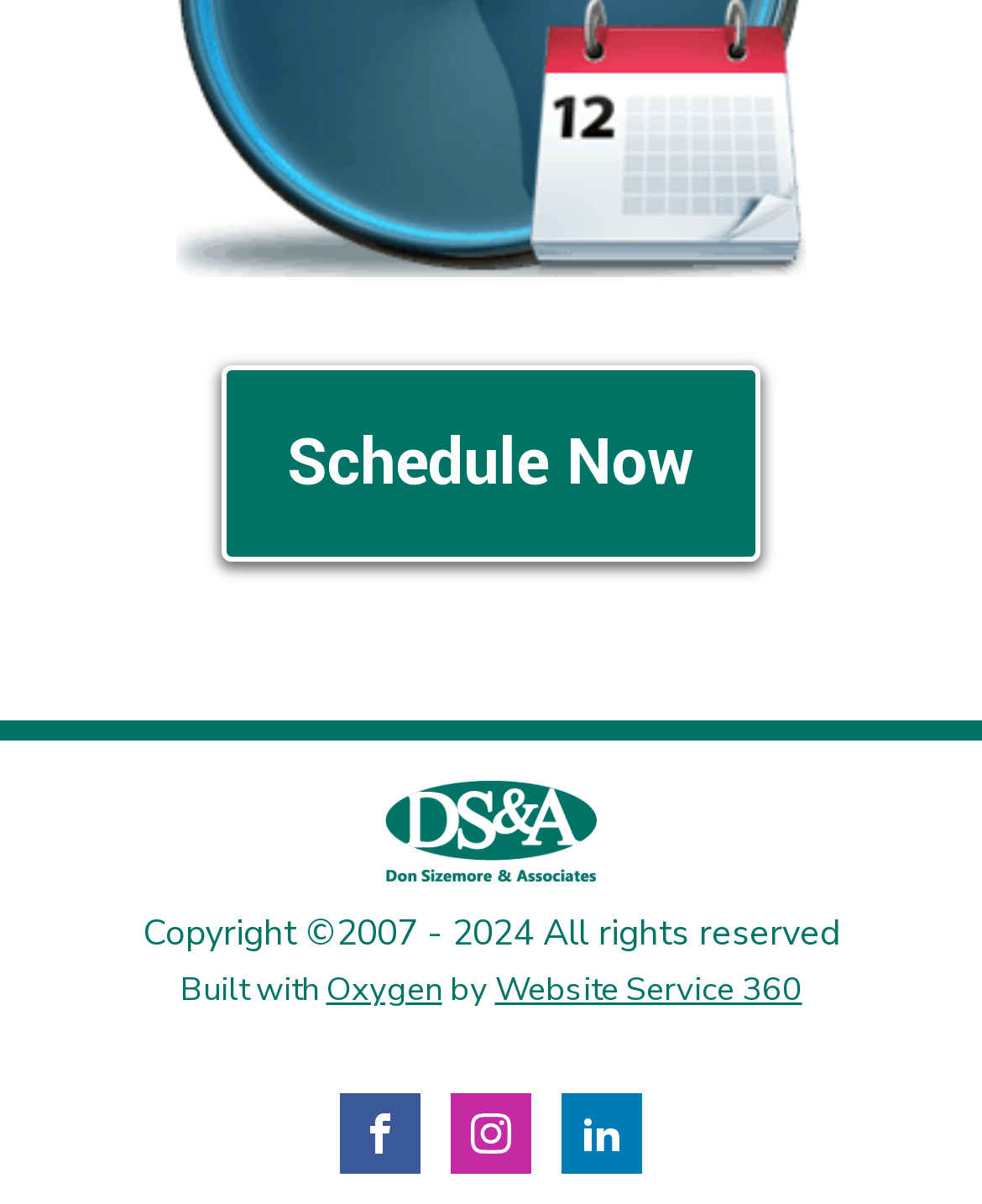Please study the image and answer the question comprehensively:
How many social media links are available?

There are three social media links available, which are 'Visit our Facebook', 'Visit our Instagram', and 'Visit our LinkedIn', located at the bottom of the webpage.